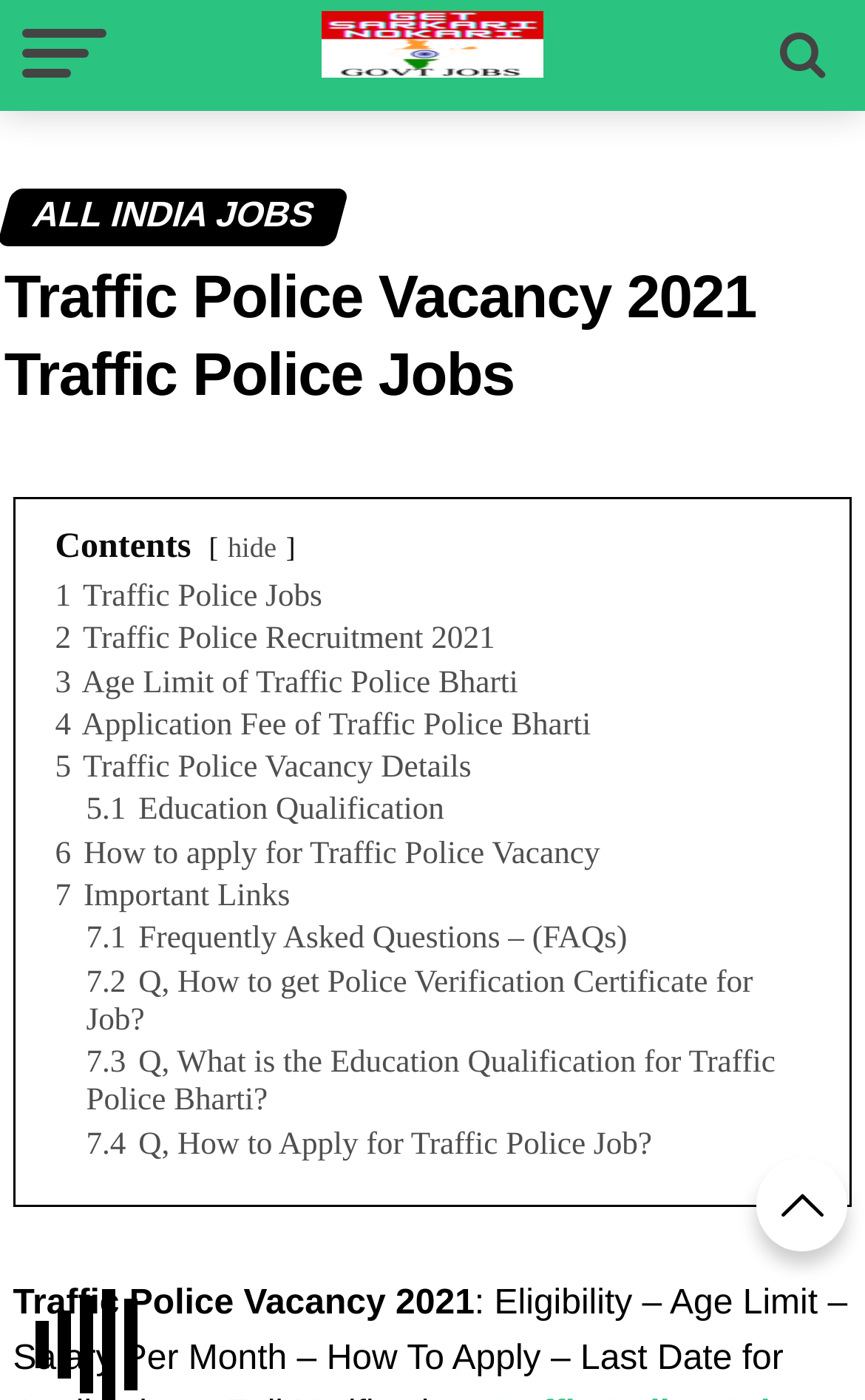Locate the bounding box of the UI element with the following description: "hide".

[0.263, 0.38, 0.32, 0.402]